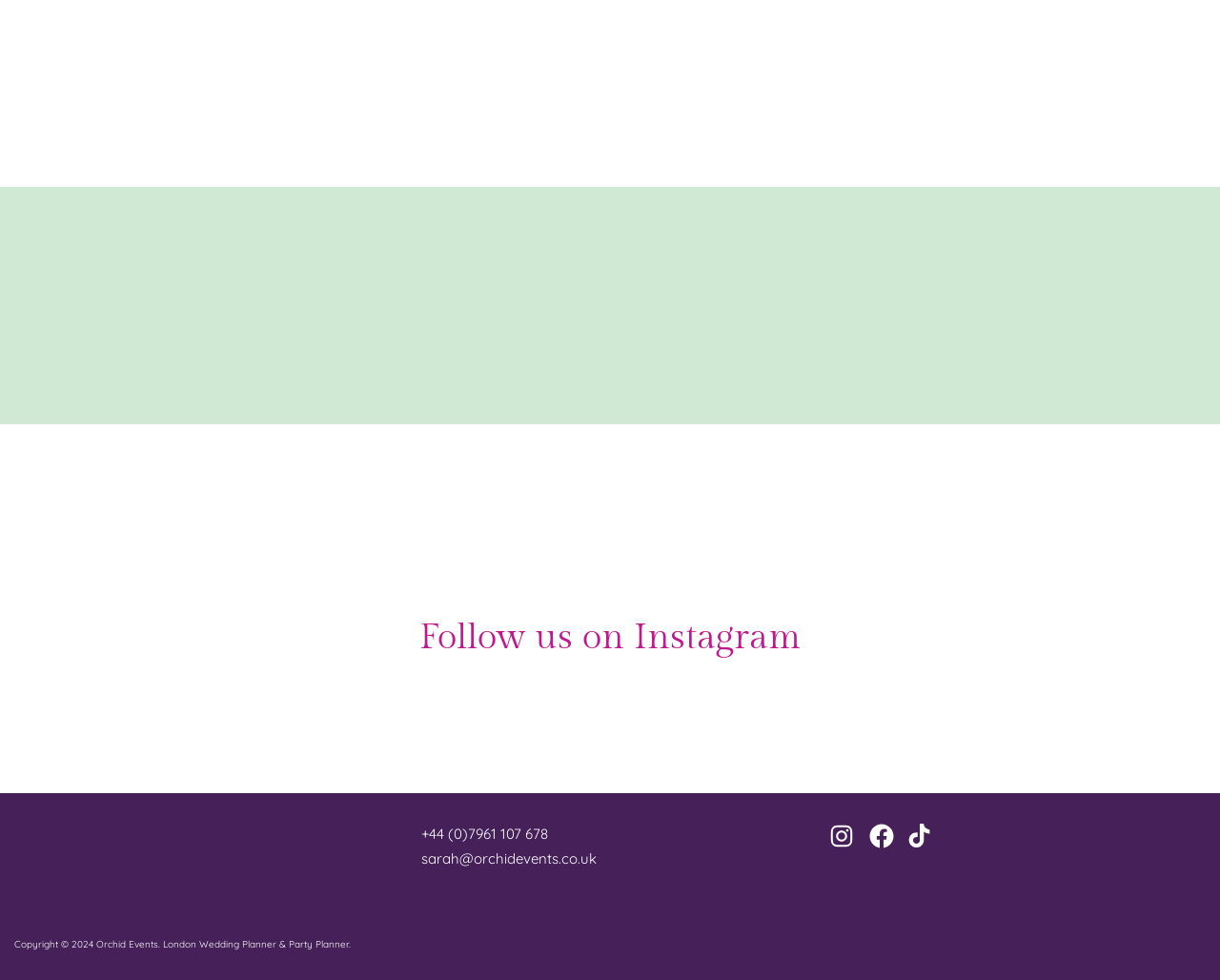Show the bounding box coordinates for the HTML element described as: "TikTok".

[0.744, 0.841, 0.764, 0.865]